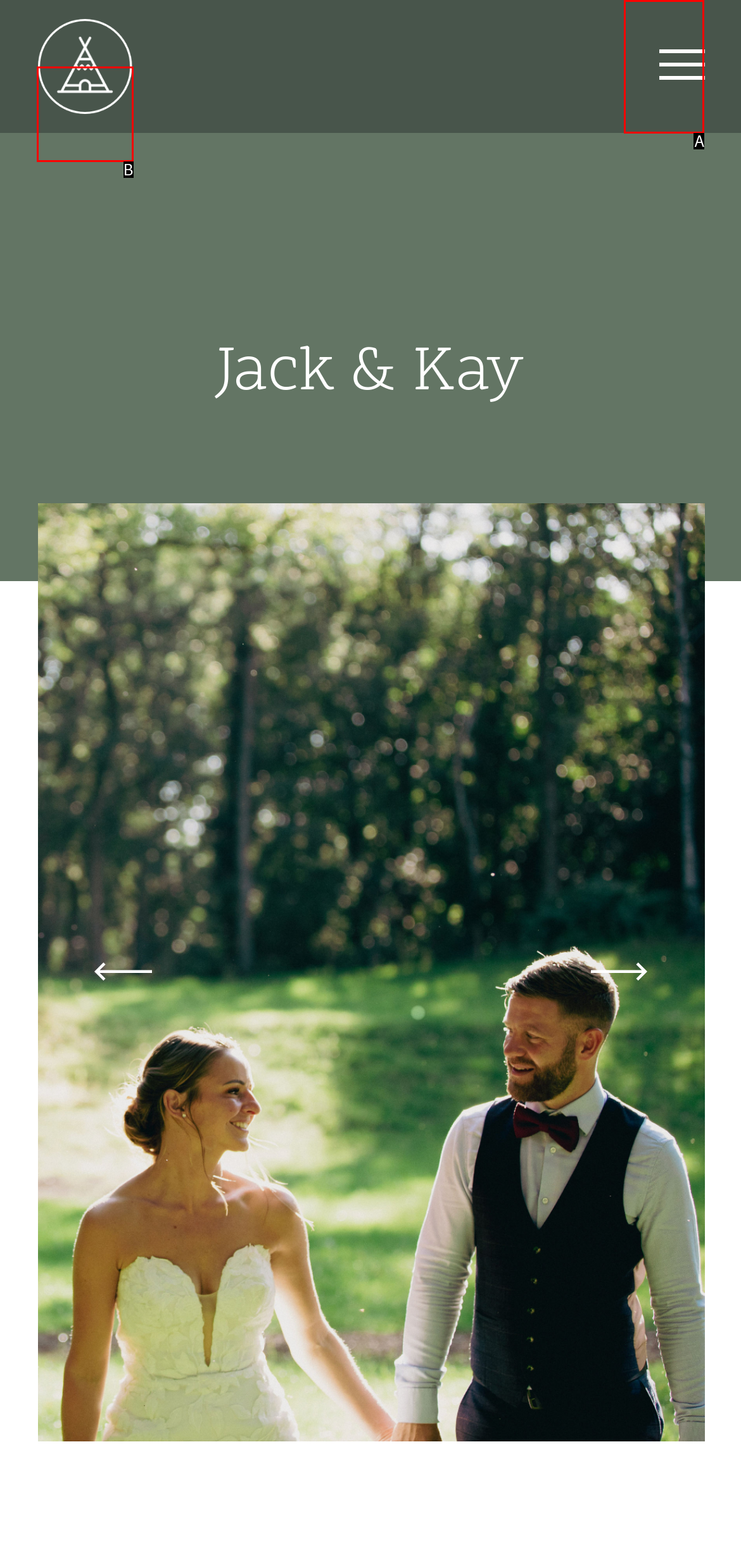Which HTML element fits the description: alt="Parkgate Farm Events"? Respond with the letter of the appropriate option directly.

B